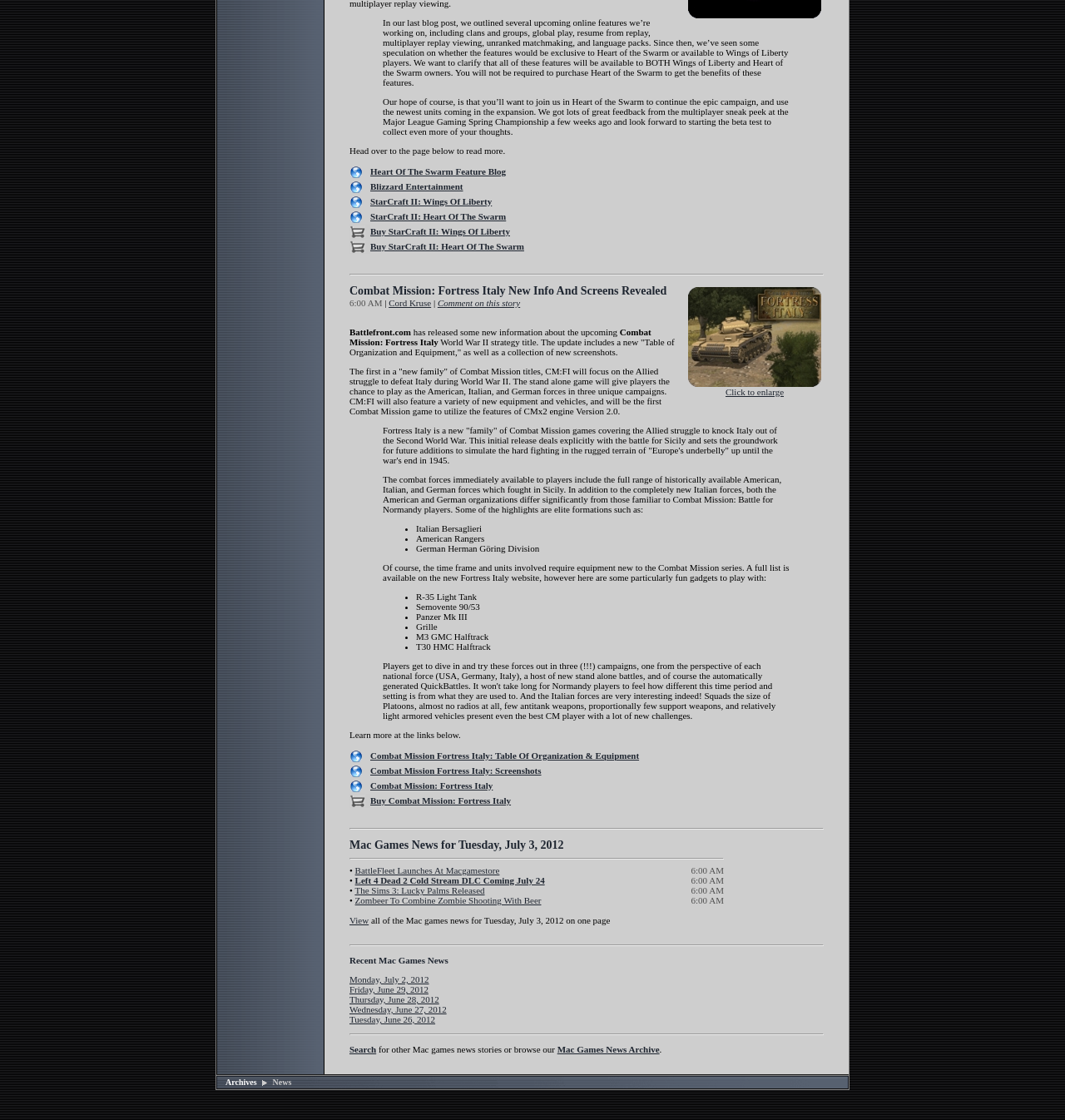Pinpoint the bounding box coordinates of the area that should be clicked to complete the following instruction: "Learn about Asean Business". The coordinates must be given as four float numbers between 0 and 1, i.e., [left, top, right, bottom].

None